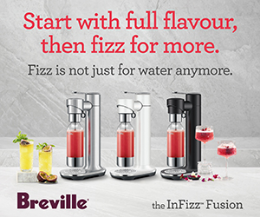Respond with a single word or phrase to the following question: What is the color of the liquid in the bottle?

Red